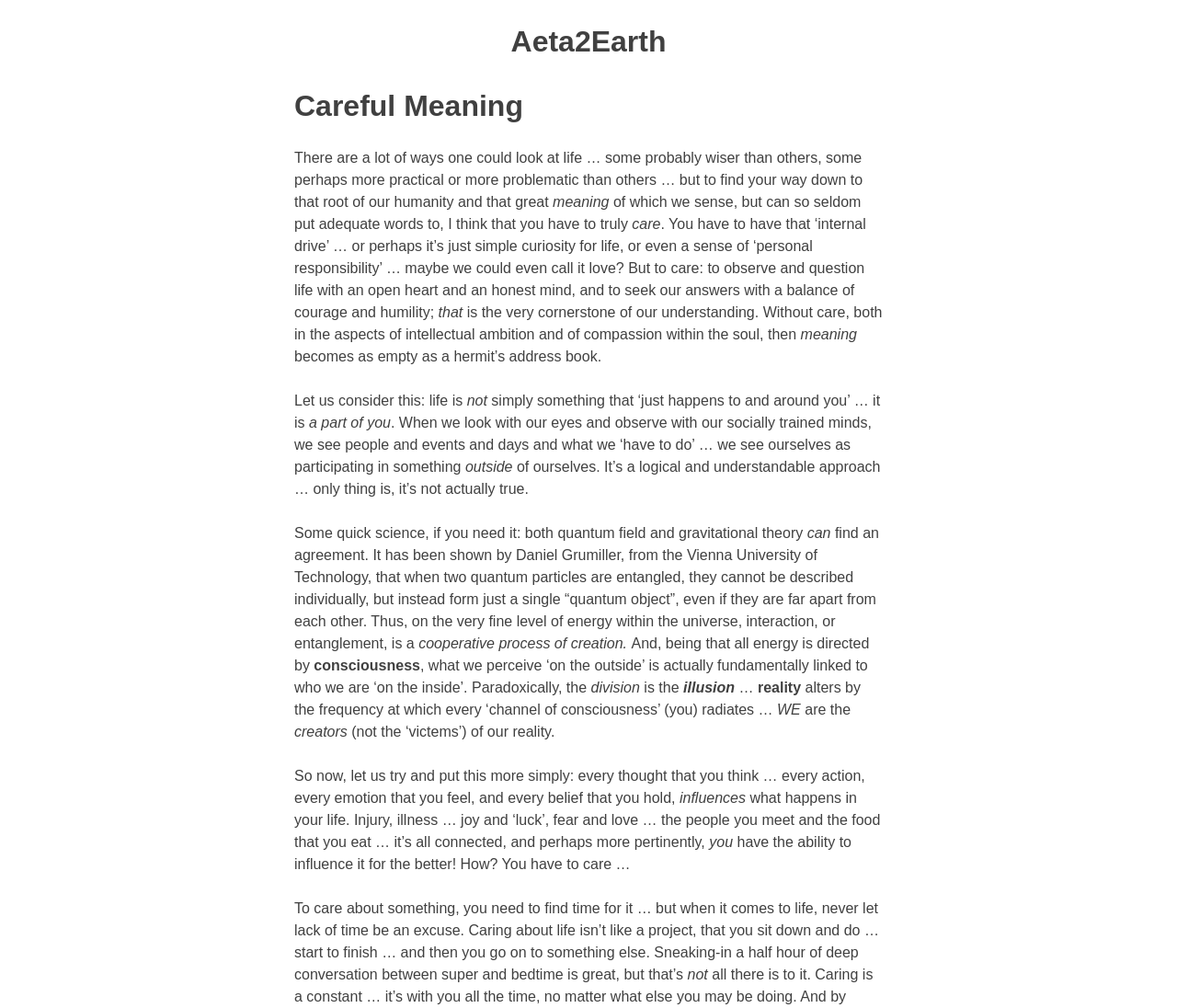Provide a one-word or one-phrase answer to the question:
What is the main theme of this webpage?

Care and meaning of life